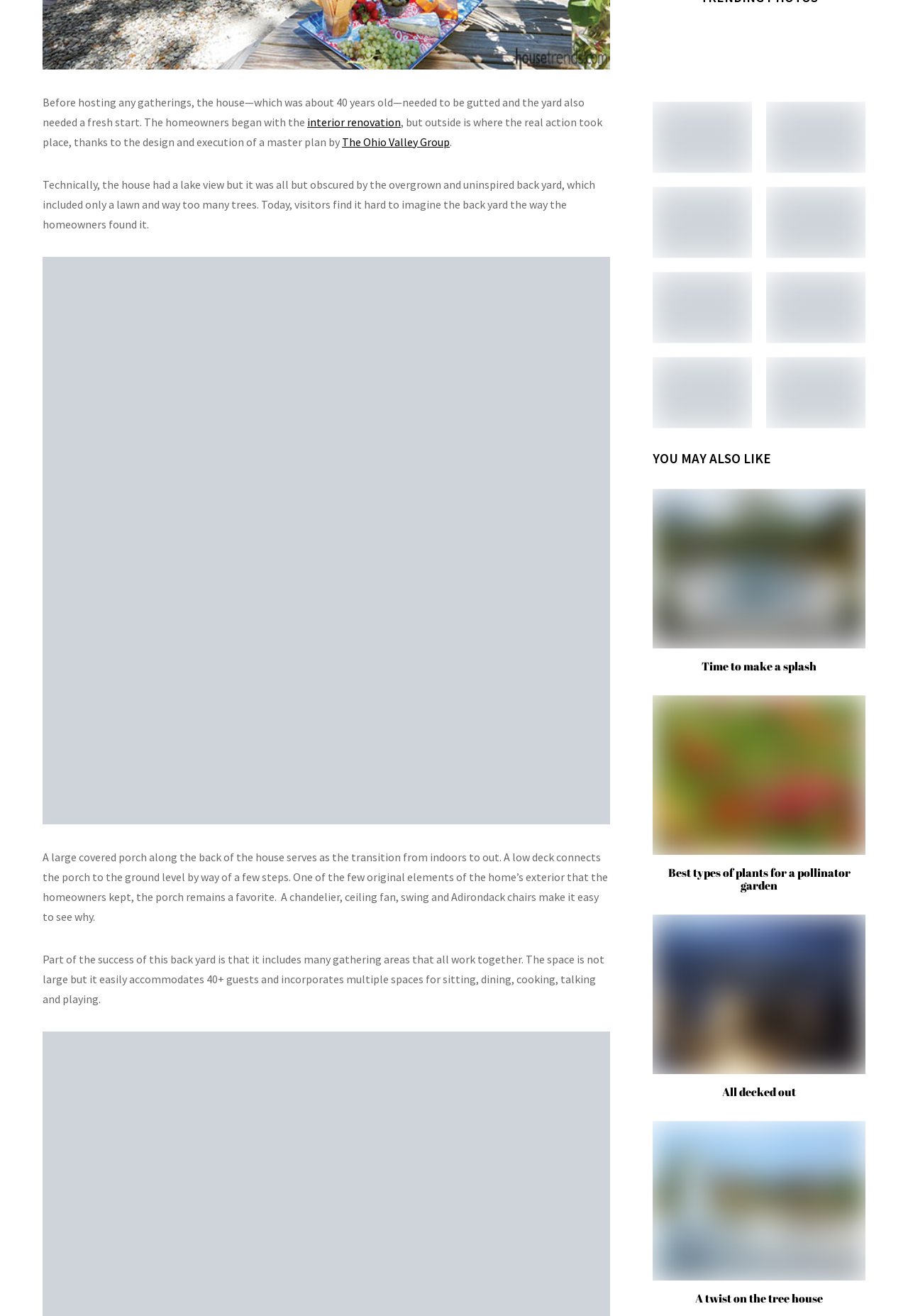Provide a one-word or one-phrase answer to the question:
What is the purpose of the image on the webpage?

Showcase backyard renovation